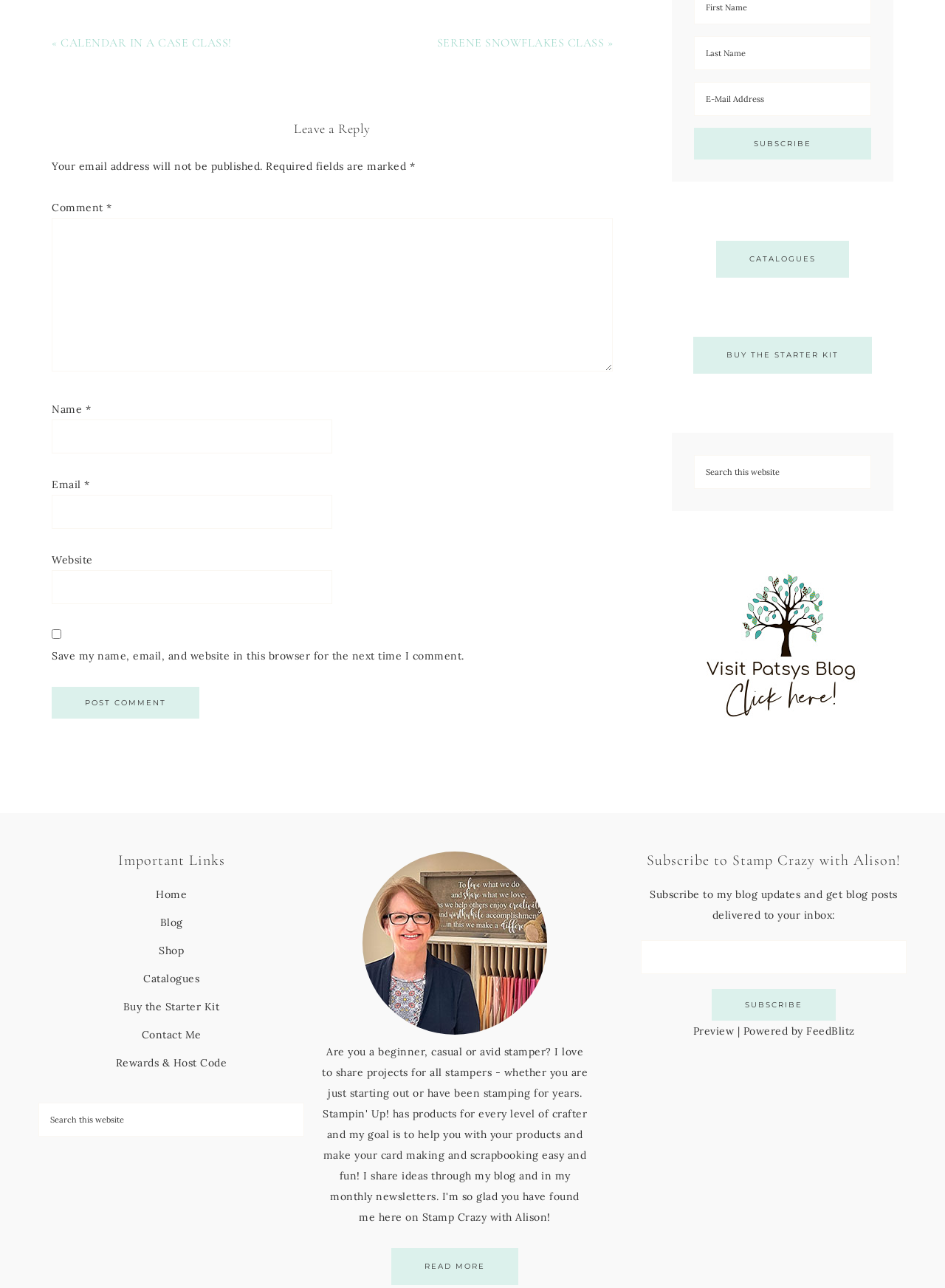Please give the bounding box coordinates of the area that should be clicked to fulfill the following instruction: "Click on the link to Dresden 2014". The coordinates should be in the format of four float numbers from 0 to 1, i.e., [left, top, right, bottom].

None